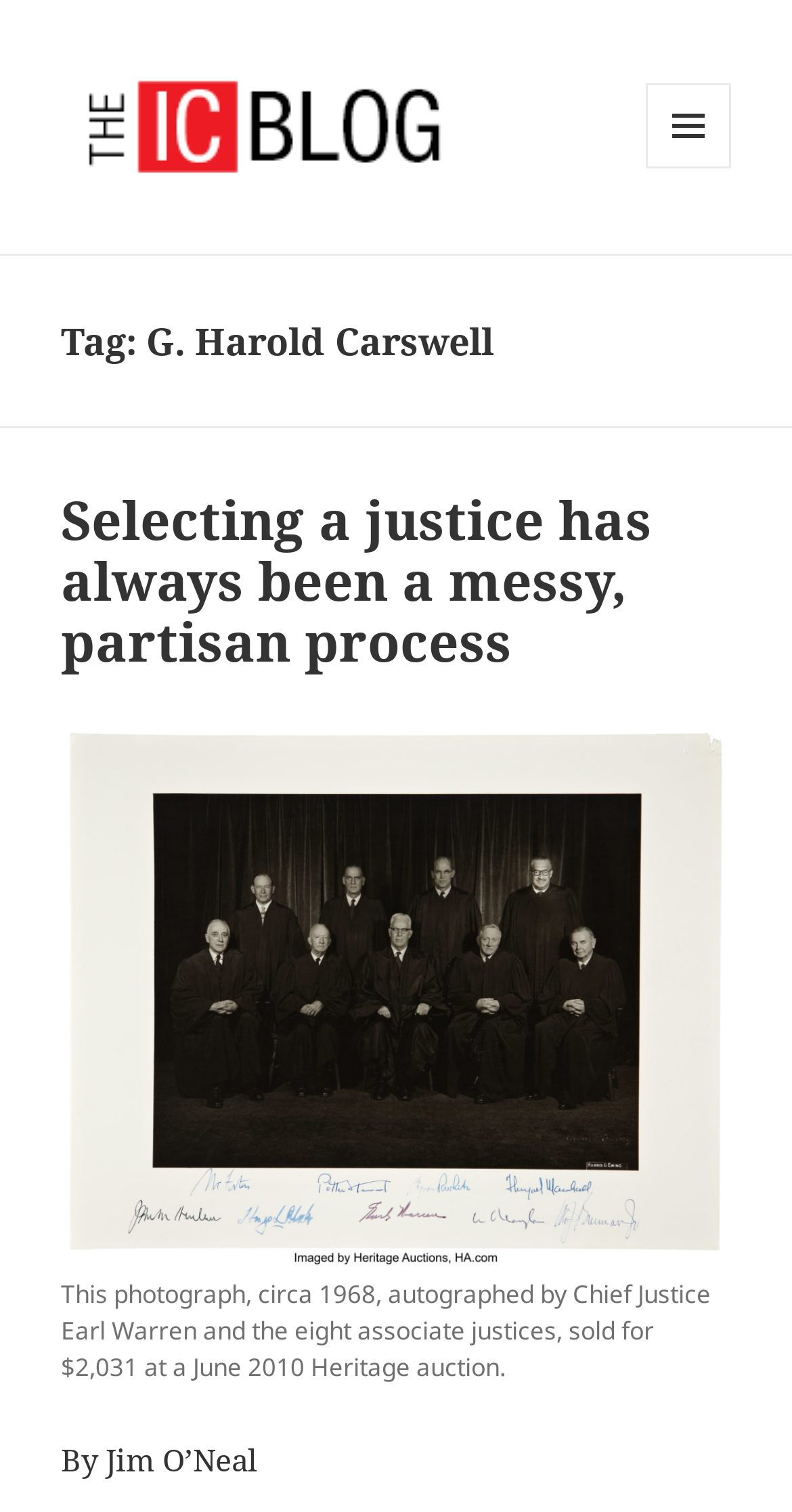Provide the bounding box coordinates of the HTML element described by the text: "parent_node: MENU AND WIDGETS". The coordinates should be in the format [left, top, right, bottom] with values between 0 and 1.

[0.077, 0.068, 0.59, 0.095]